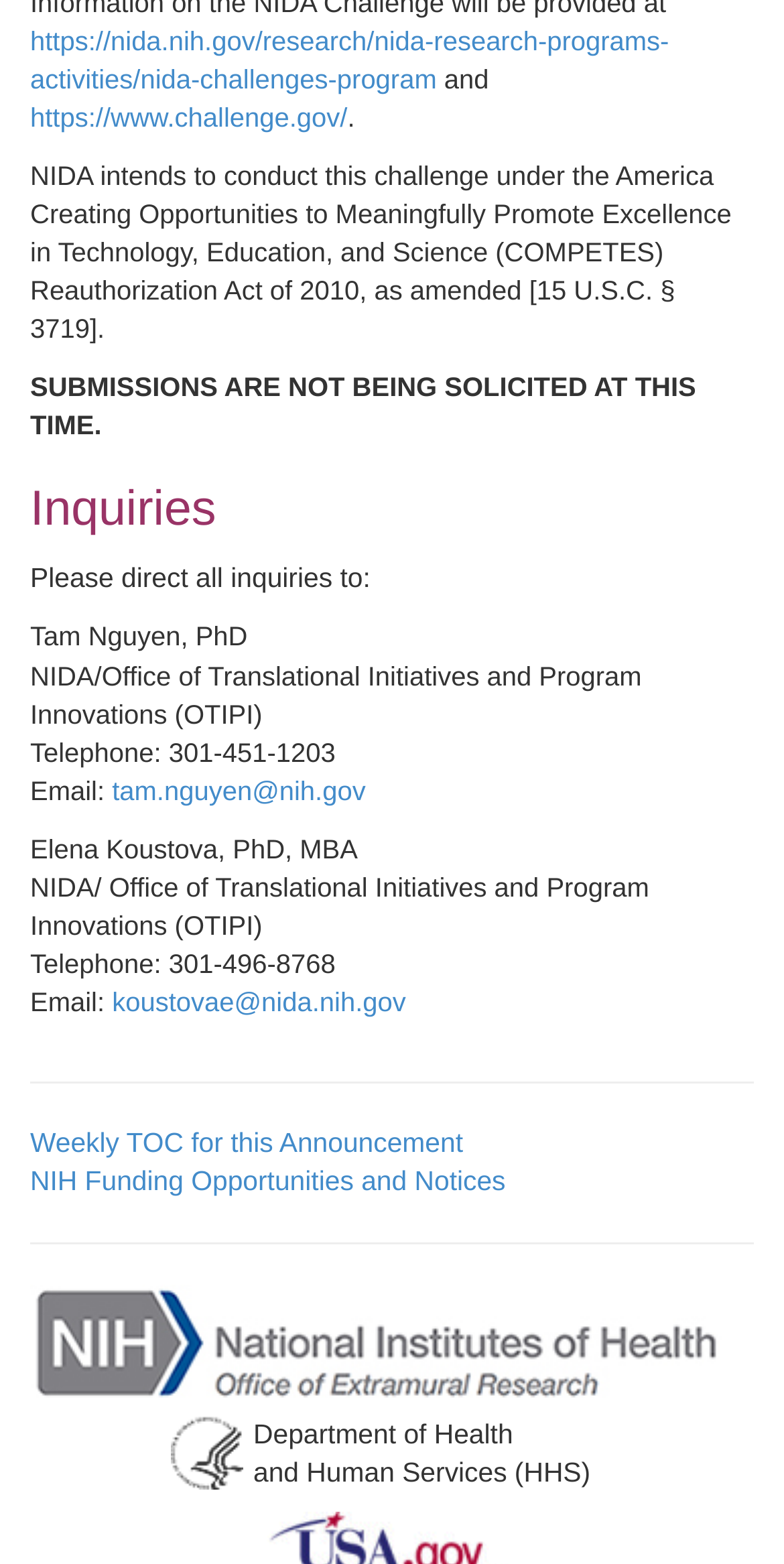How many links are provided for further information?
Provide a detailed answer to the question using information from the image.

The webpage provides five links for further information: 'https://nida.nih.gov/research/nida-research-programs-activities/nida-challenges-program', 'https://www.challenge.gov/', 'Weekly TOC for this Announcement', 'NIH Funding Opportunities and Notices', and 'NIH Office of Extramural Research Logo'.